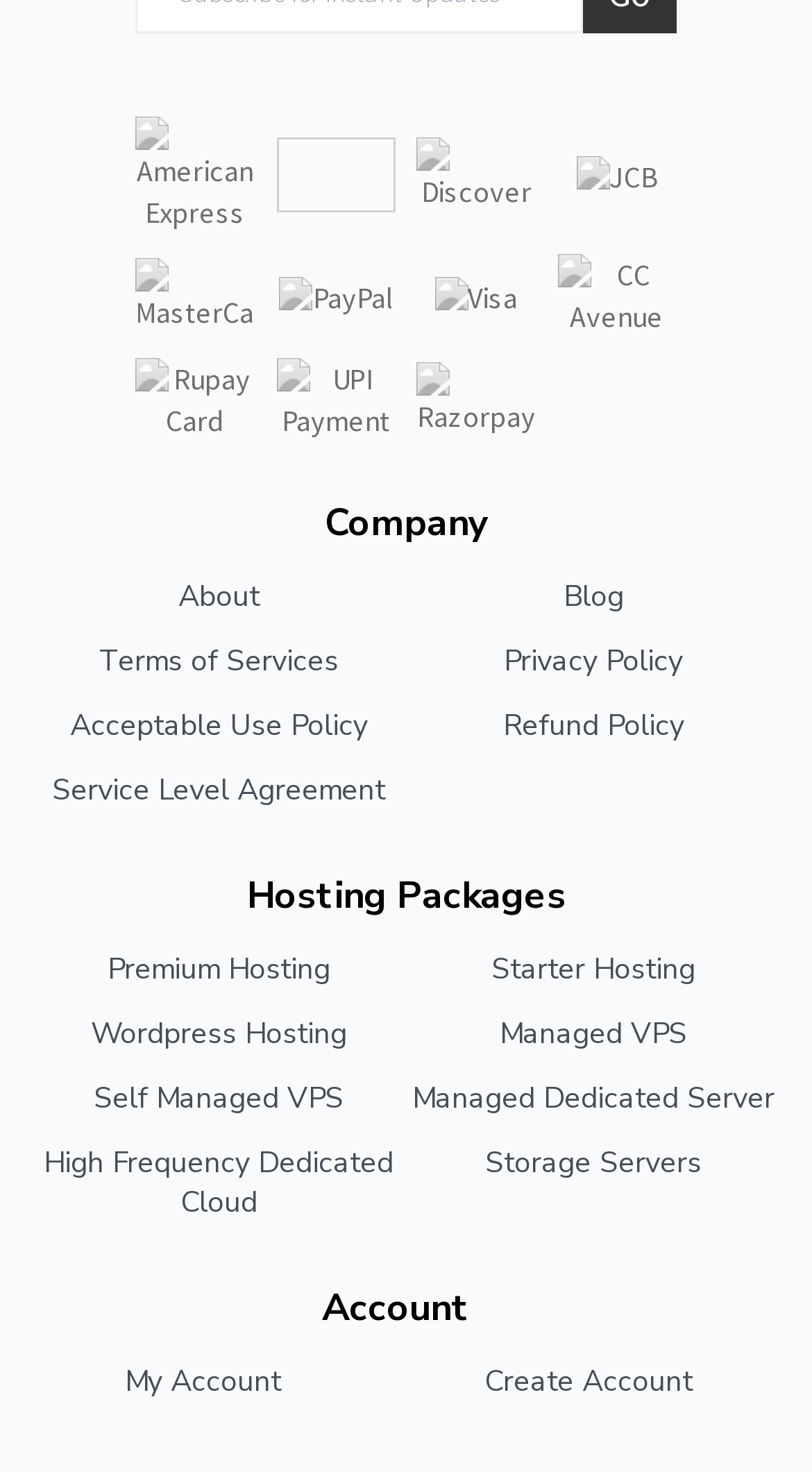What type of servers are offered?
From the screenshot, provide a brief answer in one word or phrase.

Dedicated and VPS